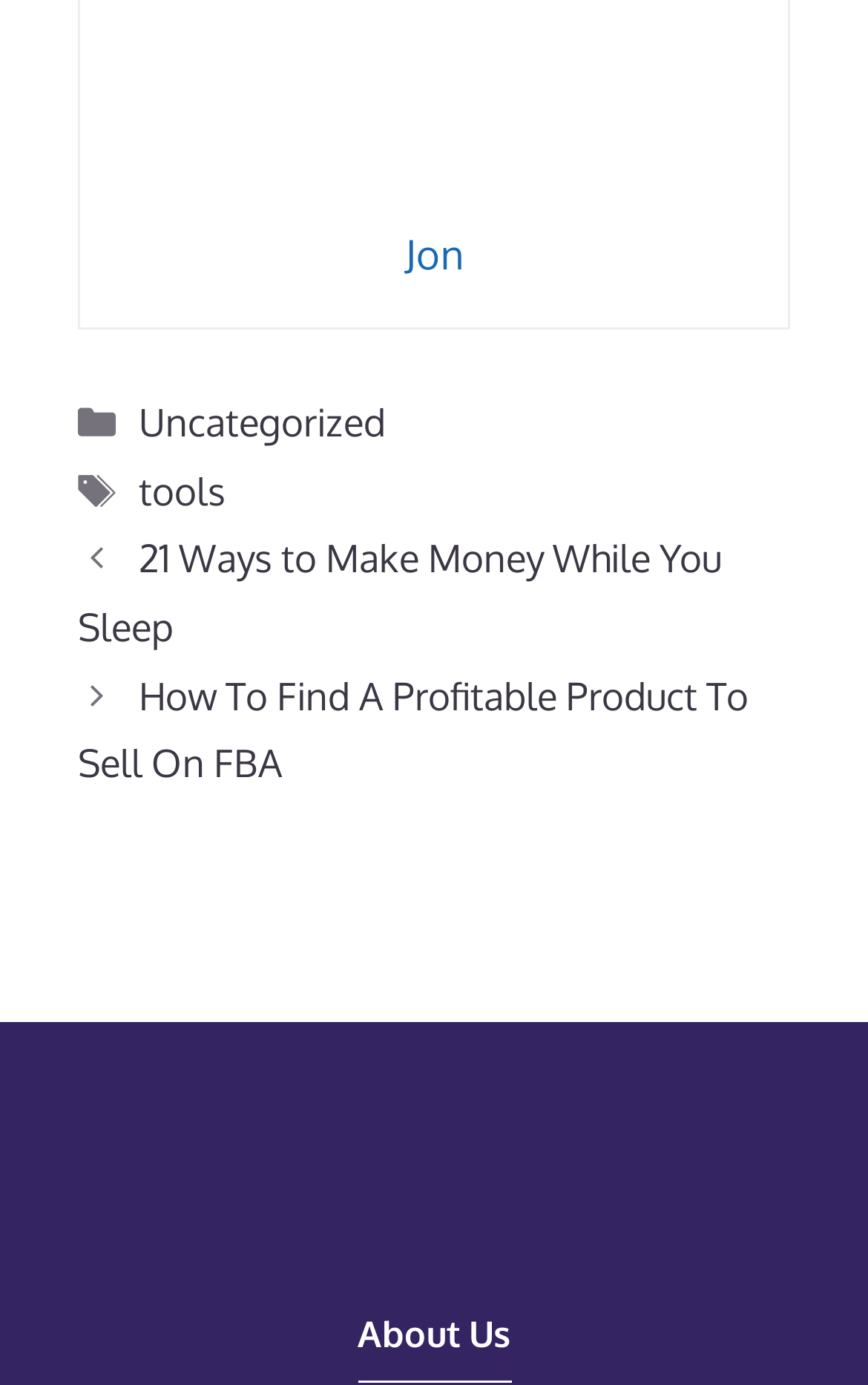Locate the bounding box coordinates of the UI element described by: "Jon". Provide the coordinates as four float numbers between 0 and 1, formatted as [left, top, right, bottom].

[0.467, 0.166, 0.533, 0.201]